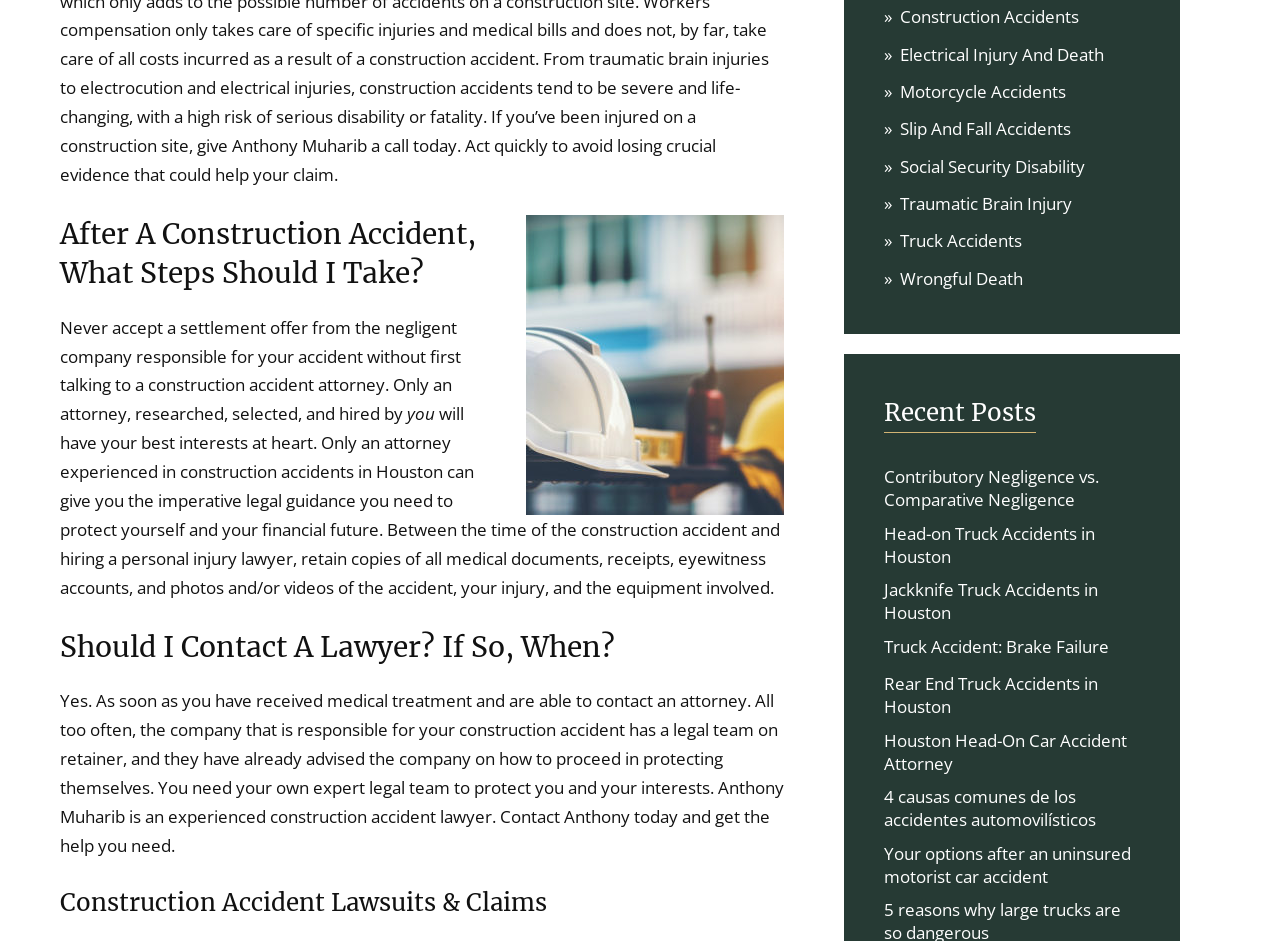Determine the bounding box for the UI element as described: "Social Security Disability". The coordinates should be represented as four float numbers between 0 and 1, formatted as [left, top, right, bottom].

[0.691, 0.164, 0.848, 0.189]